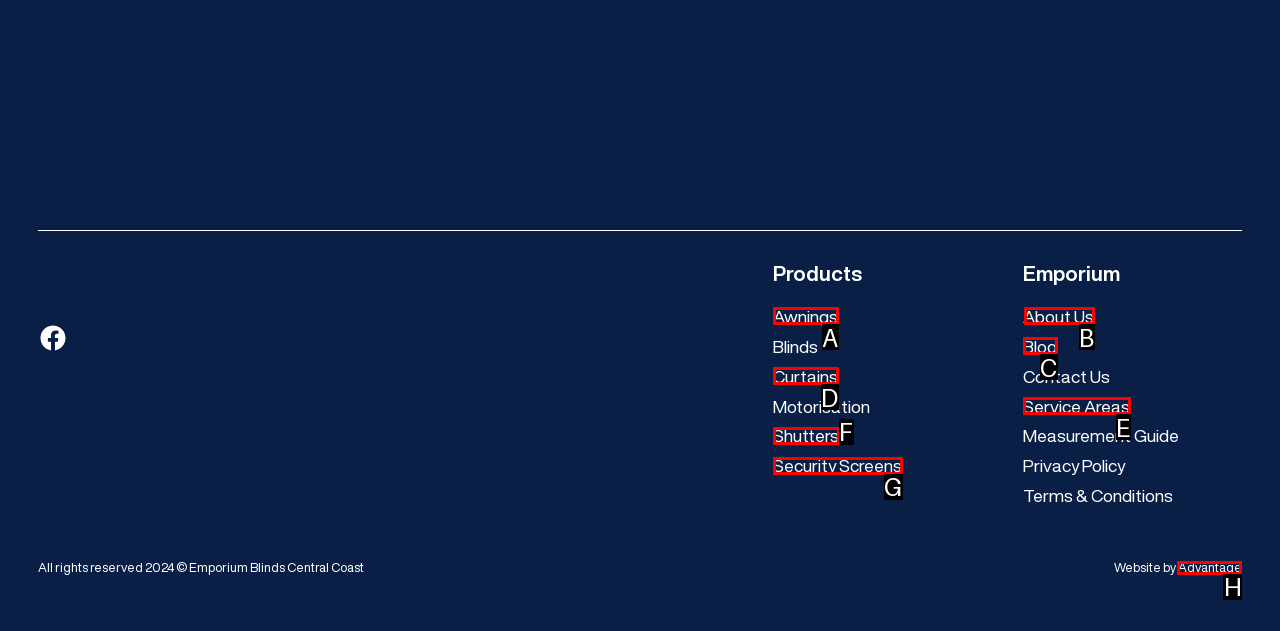Which HTML element should be clicked to perform the following task: Click on the 'History' link
Reply with the letter of the appropriate option.

None